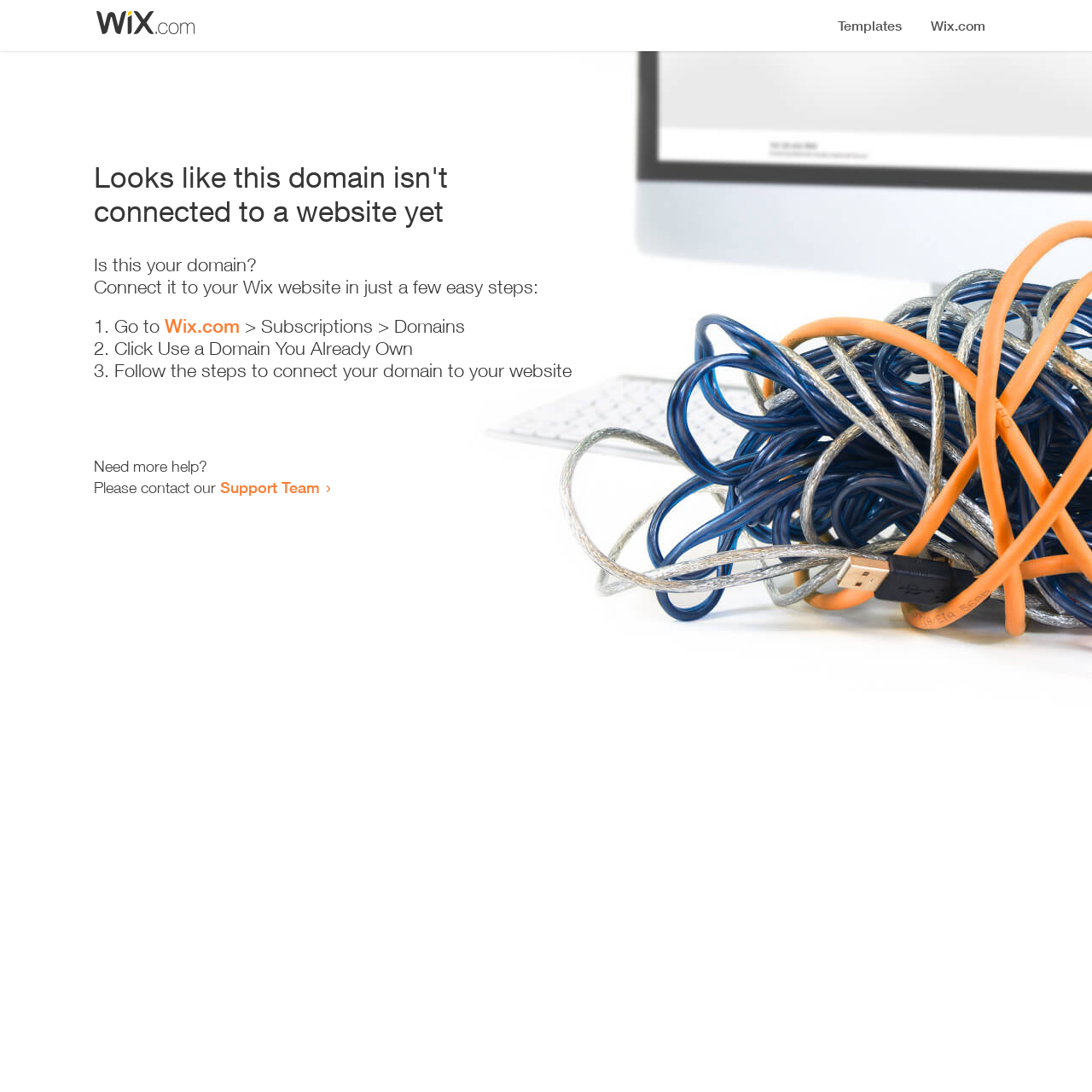Describe in detail what you see on the webpage.

The webpage appears to be an error page, indicating that a domain is not connected to a website yet. At the top, there is a small image, likely a logo or icon. Below the image, a prominent heading reads "Looks like this domain isn't connected to a website yet". 

Underneath the heading, a series of instructions are provided to connect the domain to a Wix website. The instructions are divided into three steps, each marked with a numbered list marker (1., 2., and 3.). The first step involves going to Wix.com, specifically the Subscriptions > Domains section. The second step is to click "Use a Domain You Already Own", and the third step is to follow the instructions to connect the domain to the website. 

At the bottom of the page, there is a section offering additional help, with a message "Need more help?" followed by an invitation to contact the Support Team via a link.